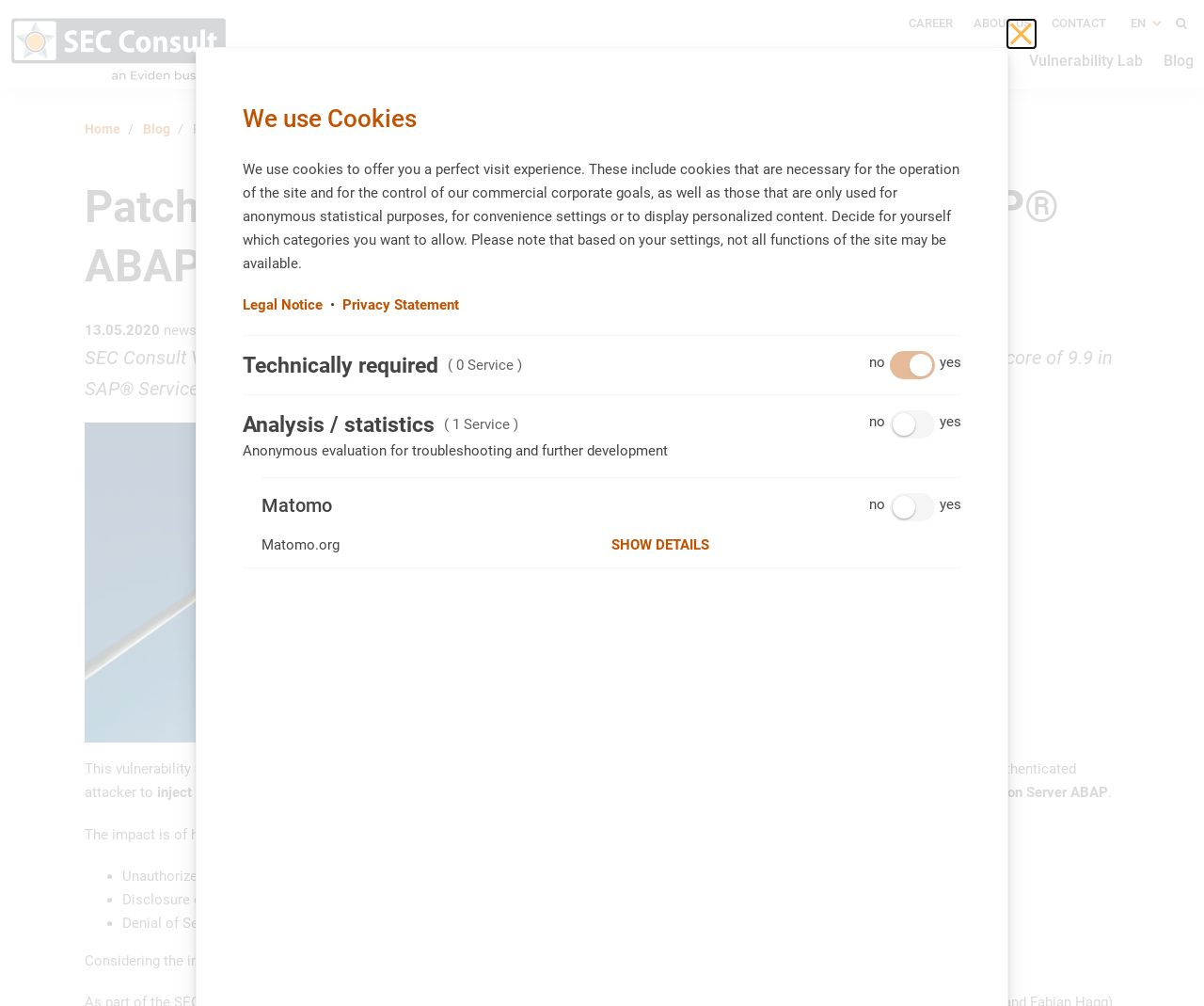Please pinpoint the bounding box coordinates for the region I should click to adhere to this instruction: "Close the dialog".

[0.837, 0.02, 0.86, 0.048]